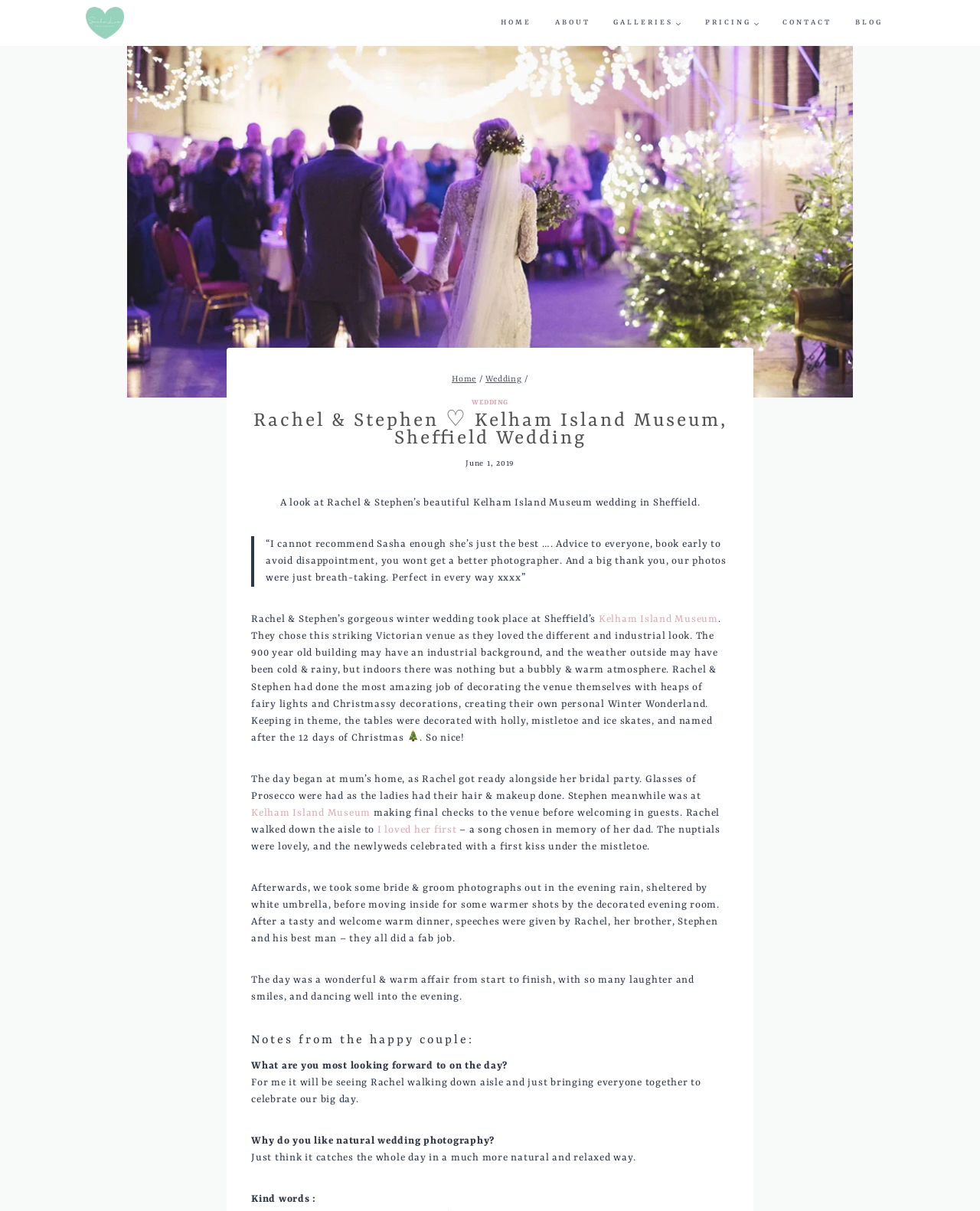Identify the bounding box coordinates of the area that should be clicked in order to complete the given instruction: "Check the 'PRICING' details". The bounding box coordinates should be four float numbers between 0 and 1, i.e., [left, top, right, bottom].

[0.707, 0.0, 0.787, 0.038]